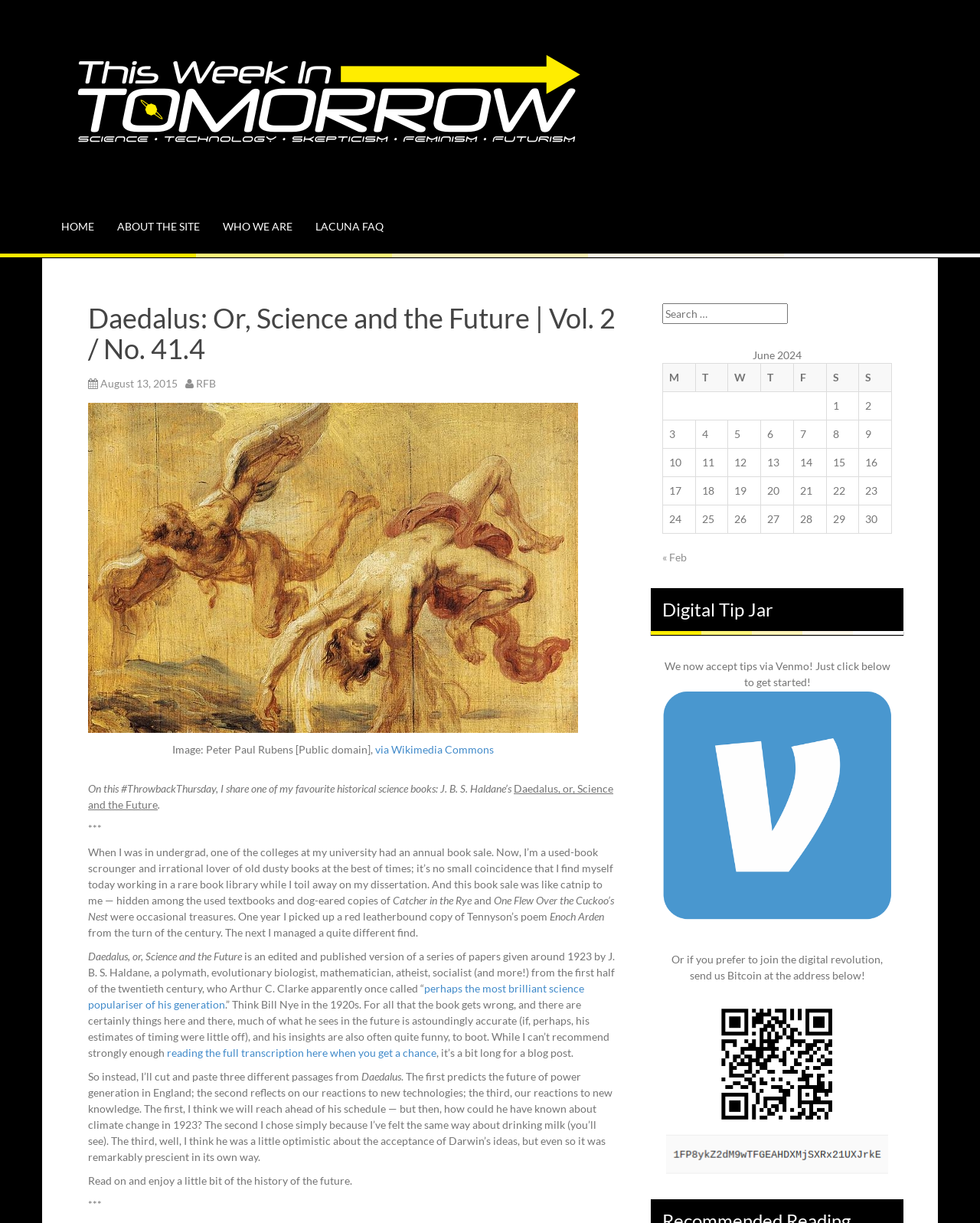Return the bounding box coordinates of the UI element that corresponds to this description: "title="This Week In Tomorrow"". The coordinates must be given as four float numbers in the range of 0 and 1, [left, top, right, bottom].

[0.055, 0.075, 0.61, 0.086]